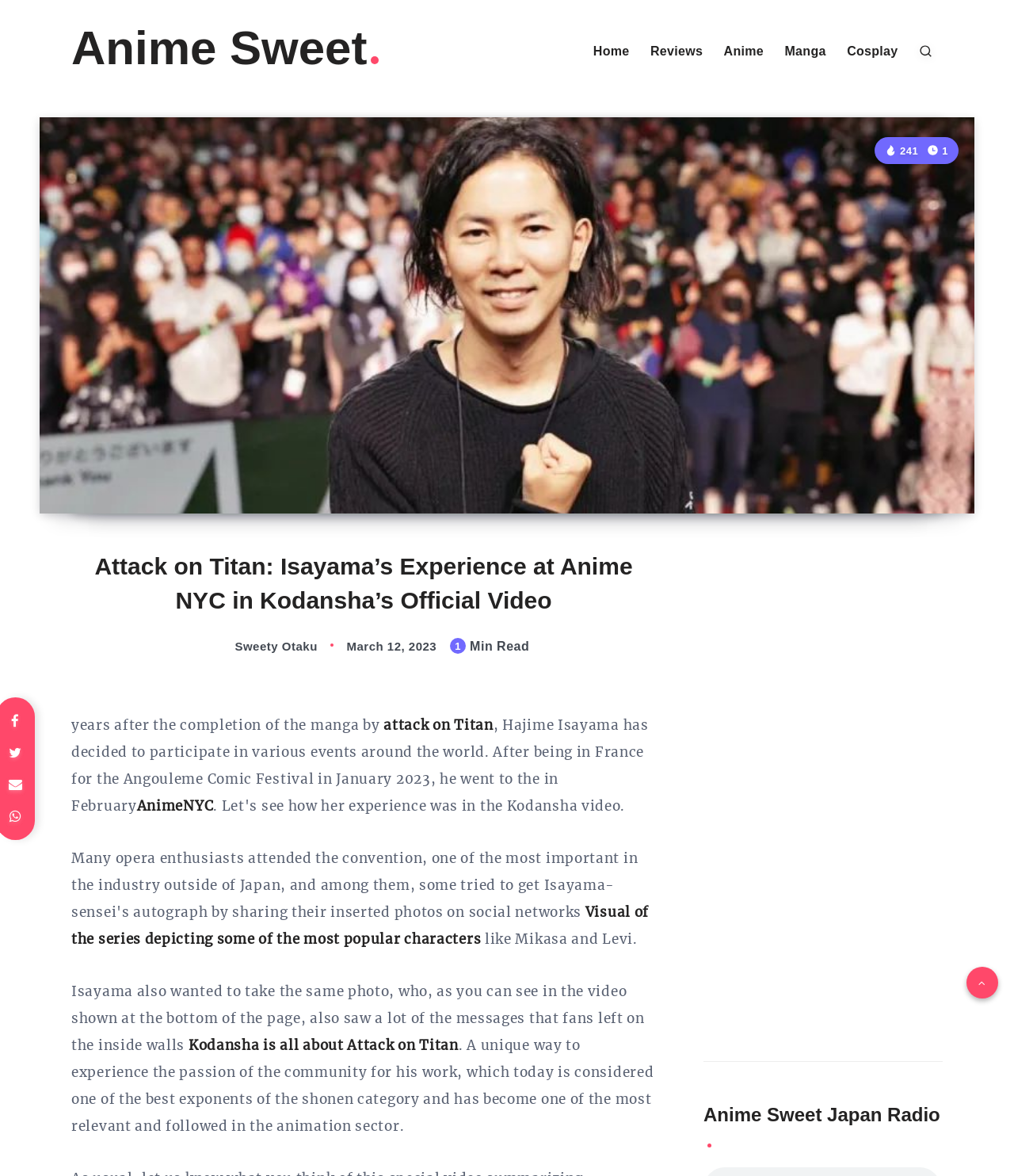Detail the various sections and features of the webpage.

This webpage is about Hajime Isayama's experience at Anime NYC, as depicted in Kodansha's official video. At the top, there is a header section with links to "Anime Sweet", "Home", "Reviews", "Anime", "Manga", "Cosplay", and an empty link. Below the header, there is a section with the title "Attack on Titan: Isayama's Experience at Anime NYC in Kodansha's Official Video" and a link to "Sweety Otaku". 

To the right of the title, there is a section displaying "241 Views" and "1 Min Read" with accompanying icons. Below this section, there is a paragraph of text describing Isayama's experience, including his participation in various events around the world, such as the Angouleme Comic Festival in France and AnimeNYC. The text also mentions a visual of the series depicting popular characters like Mikasa and Levi.

Further down, there is another section of text describing Isayama's desire to take a photo, similar to the one shown in the video at the bottom of the page, where fans left messages on the inside walls. The text also highlights Kodansha's focus on Attack on Titan, which is considered one of the best exponents of the shonen category and has become one of the most relevant and followed in the animation sector.

At the bottom of the page, there is a video insertion and a heading that reads "Anime Sweet Japan Radio".